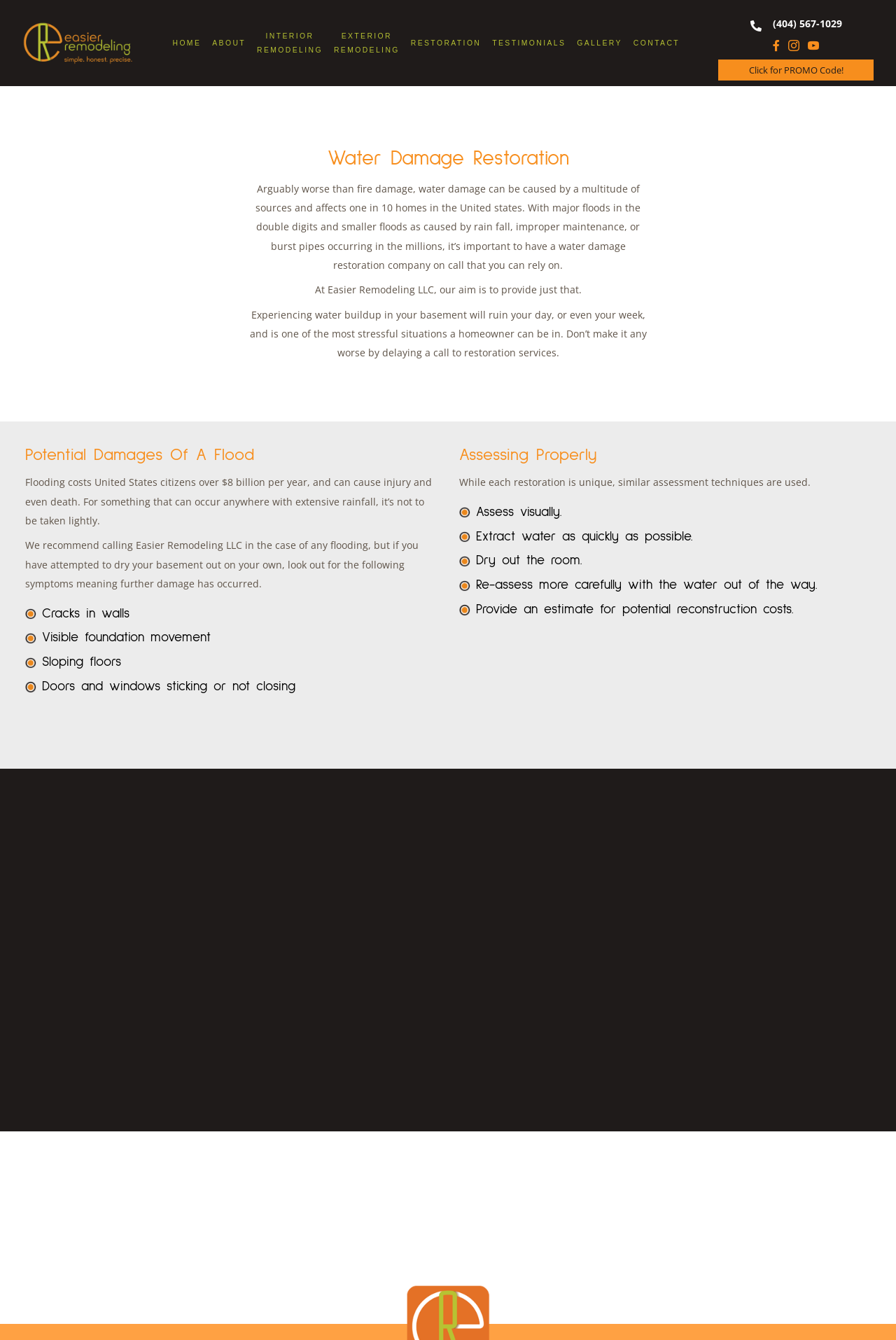Indicate the bounding box coordinates of the element that must be clicked to execute the instruction: "Share With Facebook". The coordinates should be given as four float numbers between 0 and 1, i.e., [left, top, right, bottom].

None